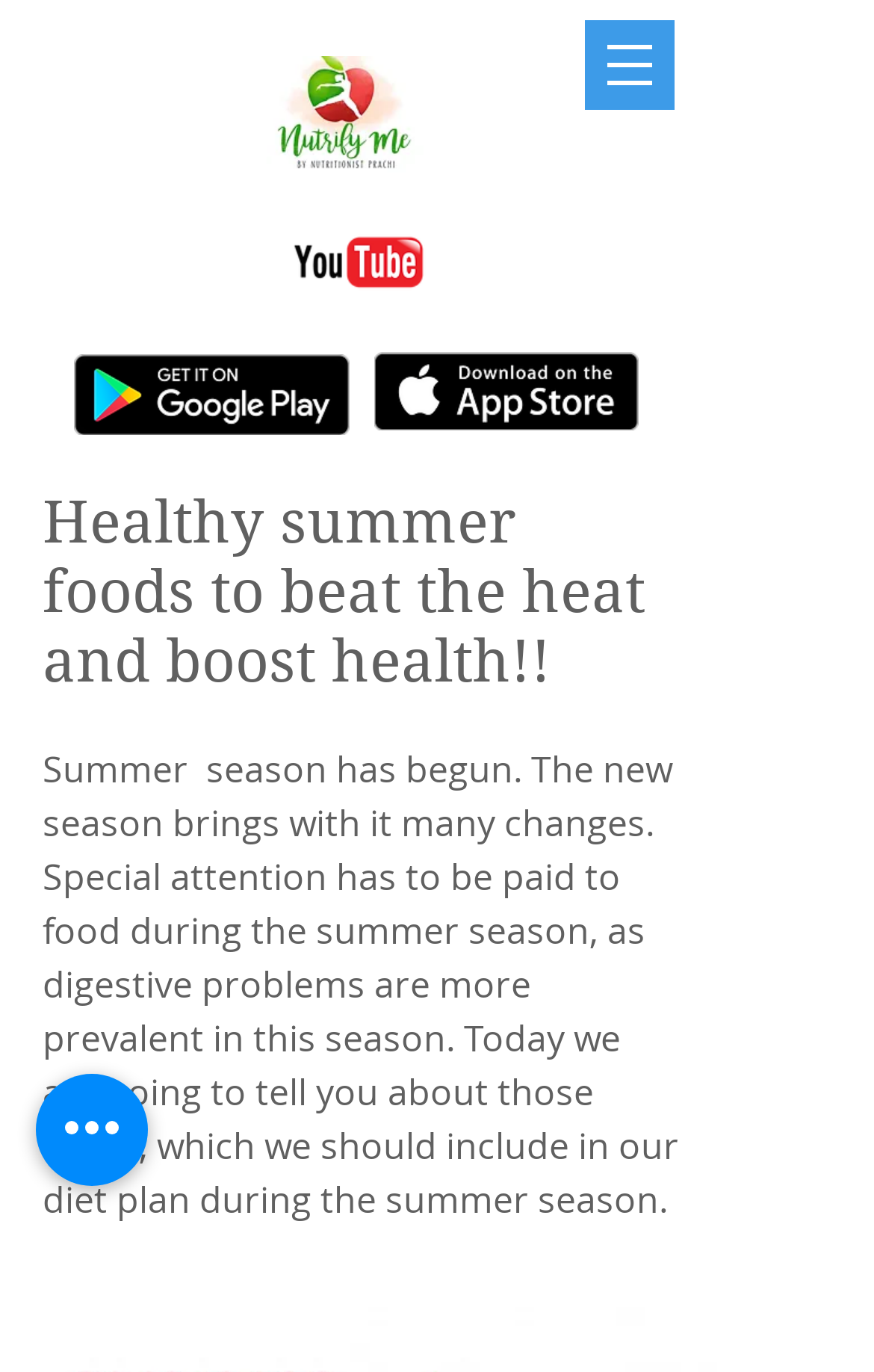Generate the title text from the webpage.

Healthy summer foods to beat the heat and boost health!!